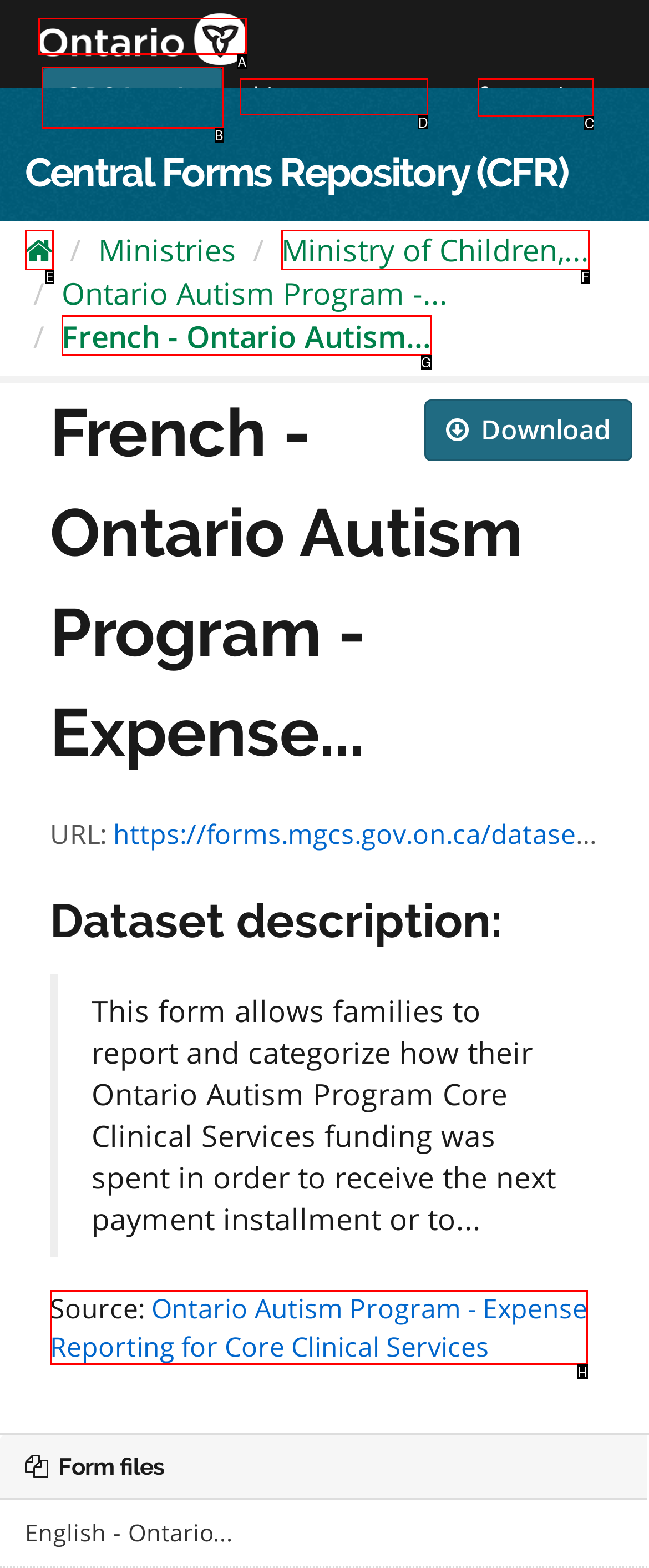What is the letter of the UI element you should click to Check out the Blog? Provide the letter directly.

None